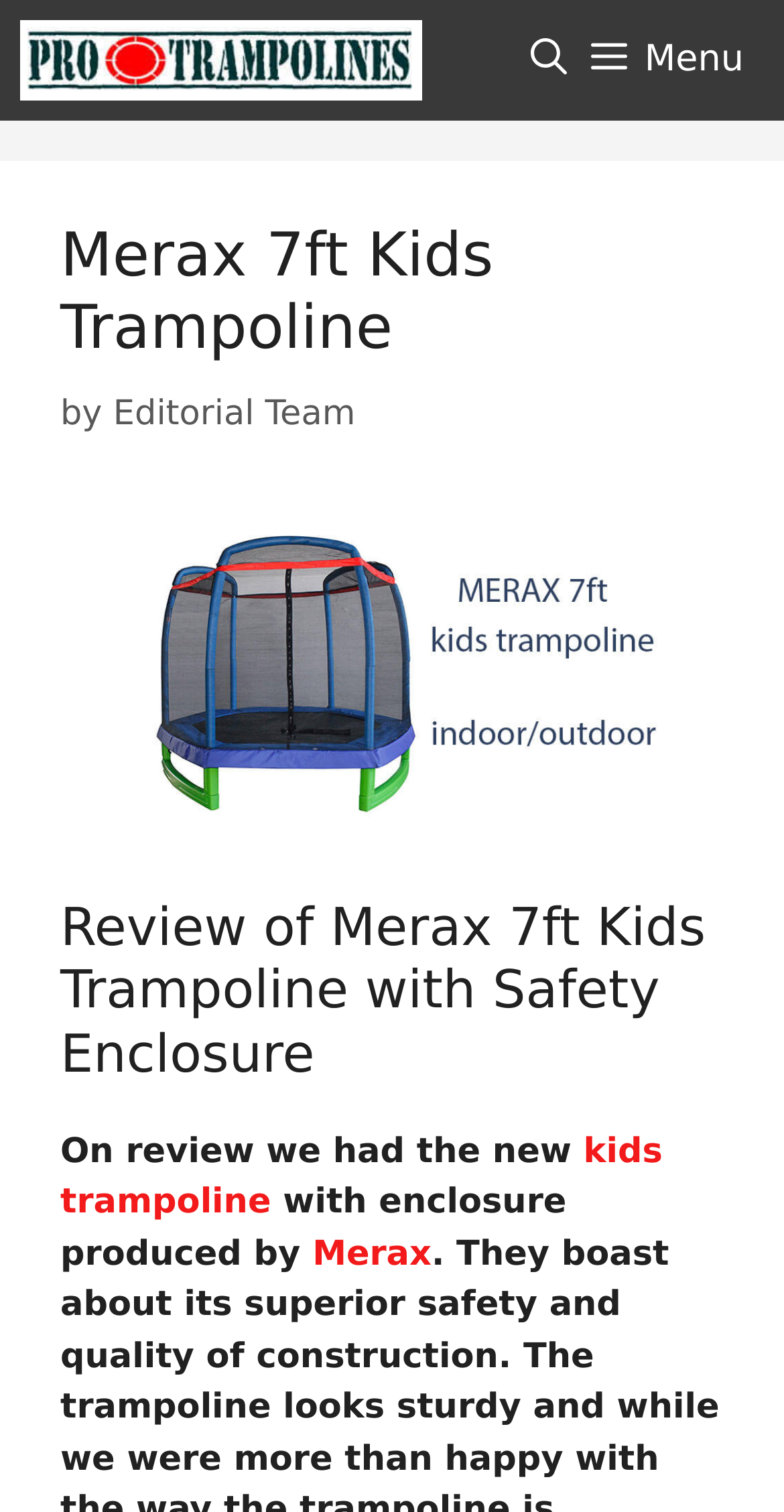Kindly respond to the following question with a single word or a brief phrase: 
What is the name of the trampoline being reviewed?

Merax 7ft Kids Trampoline